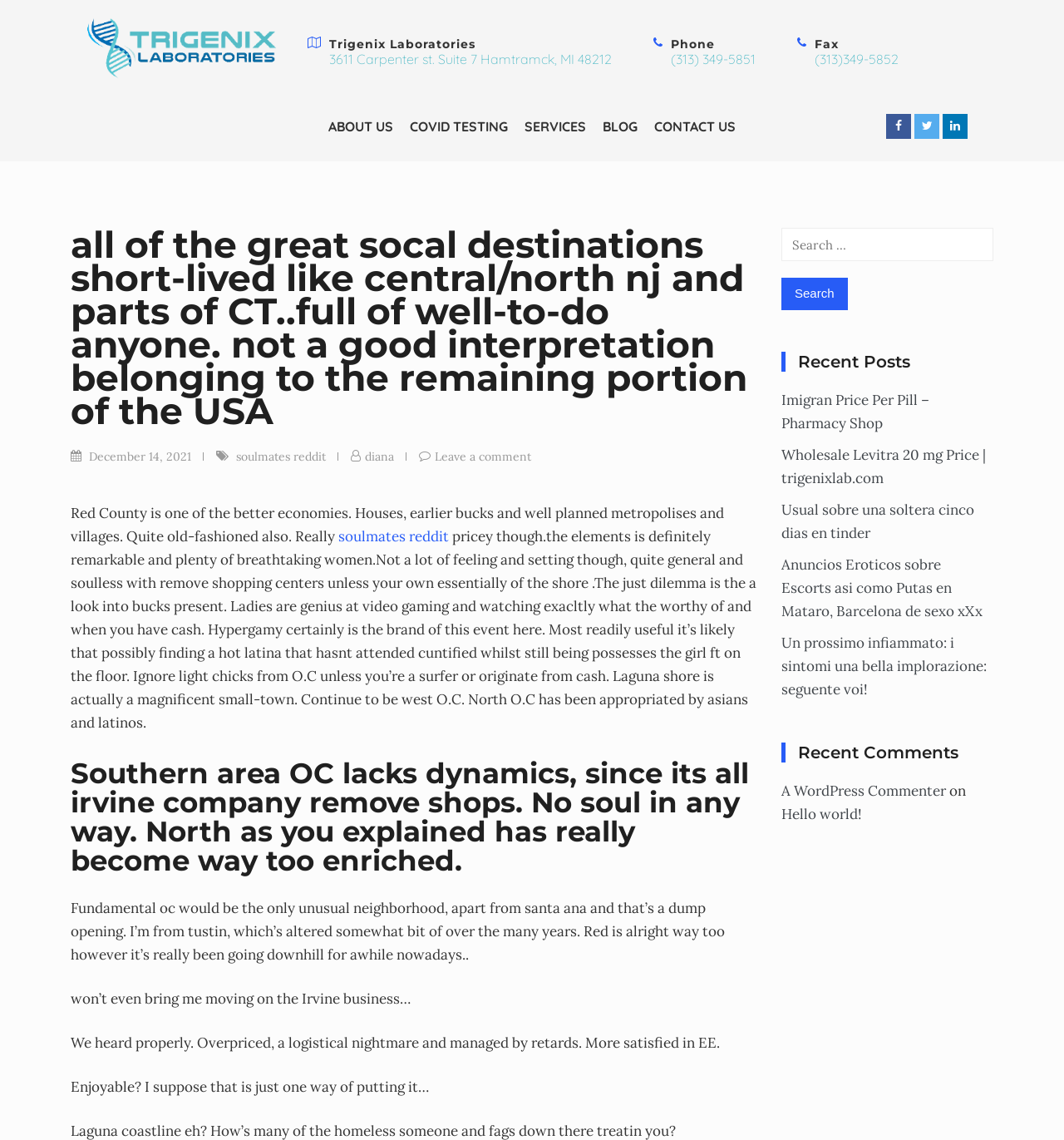Summarize the contents and layout of the webpage in detail.

This webpage appears to be a blog or forum discussing various topics, including personal experiences, opinions, and comments. At the top, there is a header section with a logo and a navigation menu consisting of links to "ABOUT US", "COVID TESTING", "SERVICES", "BLOG", and "CONTACT US". Below the header, there is a section with the company's address, phone number, and fax number.

On the left side of the page, there is a long block of text discussing various topics, including the economy, housing, and social dynamics in Southern California. The text is divided into several paragraphs, each with its own topic or theme. There are also several links to other articles or websites, including Reddit and a blog post about soulmates.

On the right side of the page, there are three complementary sections. The top section contains a search bar with a button to search for specific keywords. The middle section displays a list of recent posts, including links to articles about various topics, such as immigration, Levitra prices, and online dating. The bottom section shows a list of recent comments, including the name of the commenter and a brief excerpt from their comment.

Throughout the page, there are several icons and images, including social media icons and a logo for Trigenix Lab. The overall layout is cluttered, with a lot of text and links competing for attention.